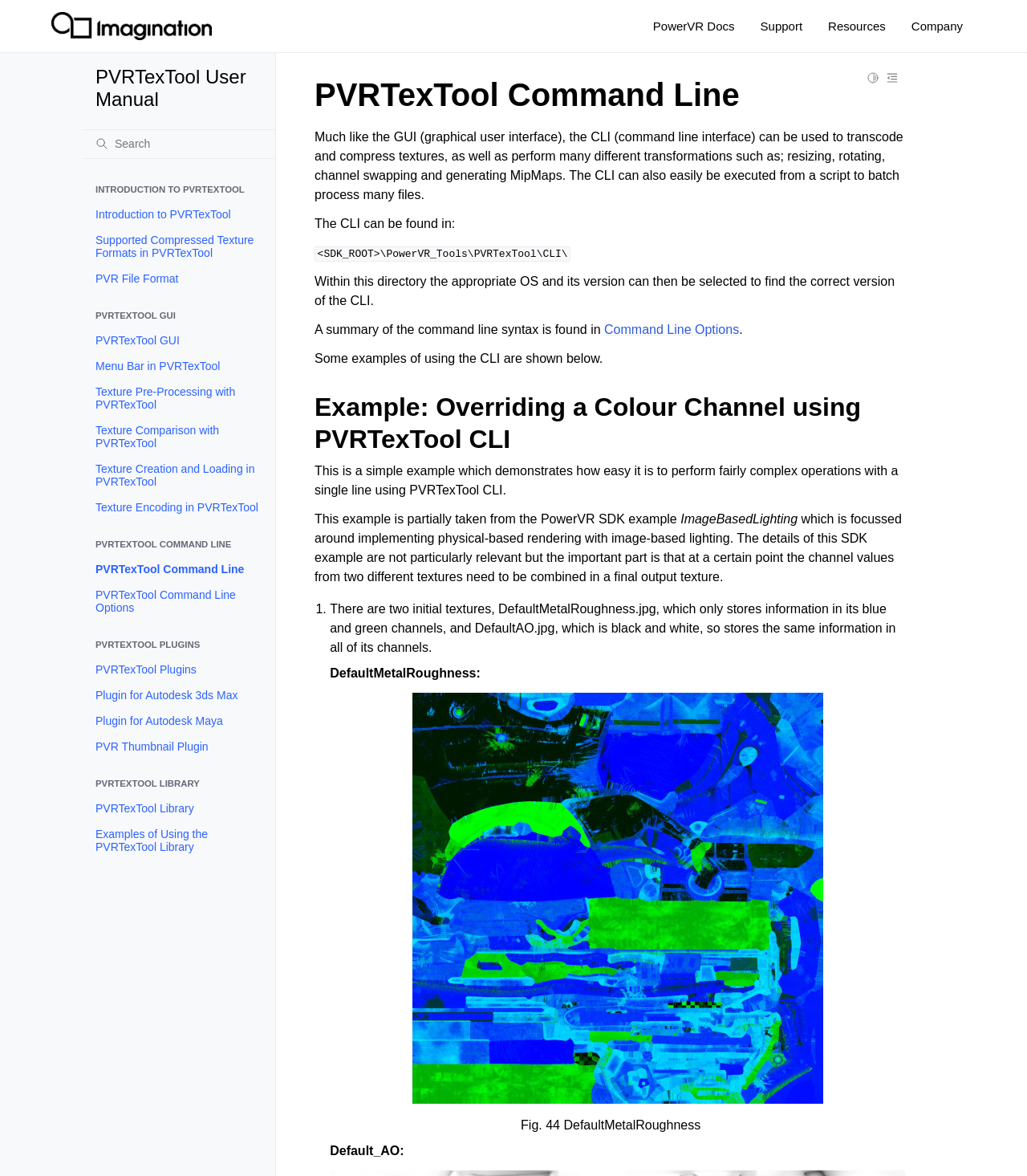What is the name of the SDK example mentioned on the webpage?
Respond to the question with a single word or phrase according to the image.

ImageBasedLighting